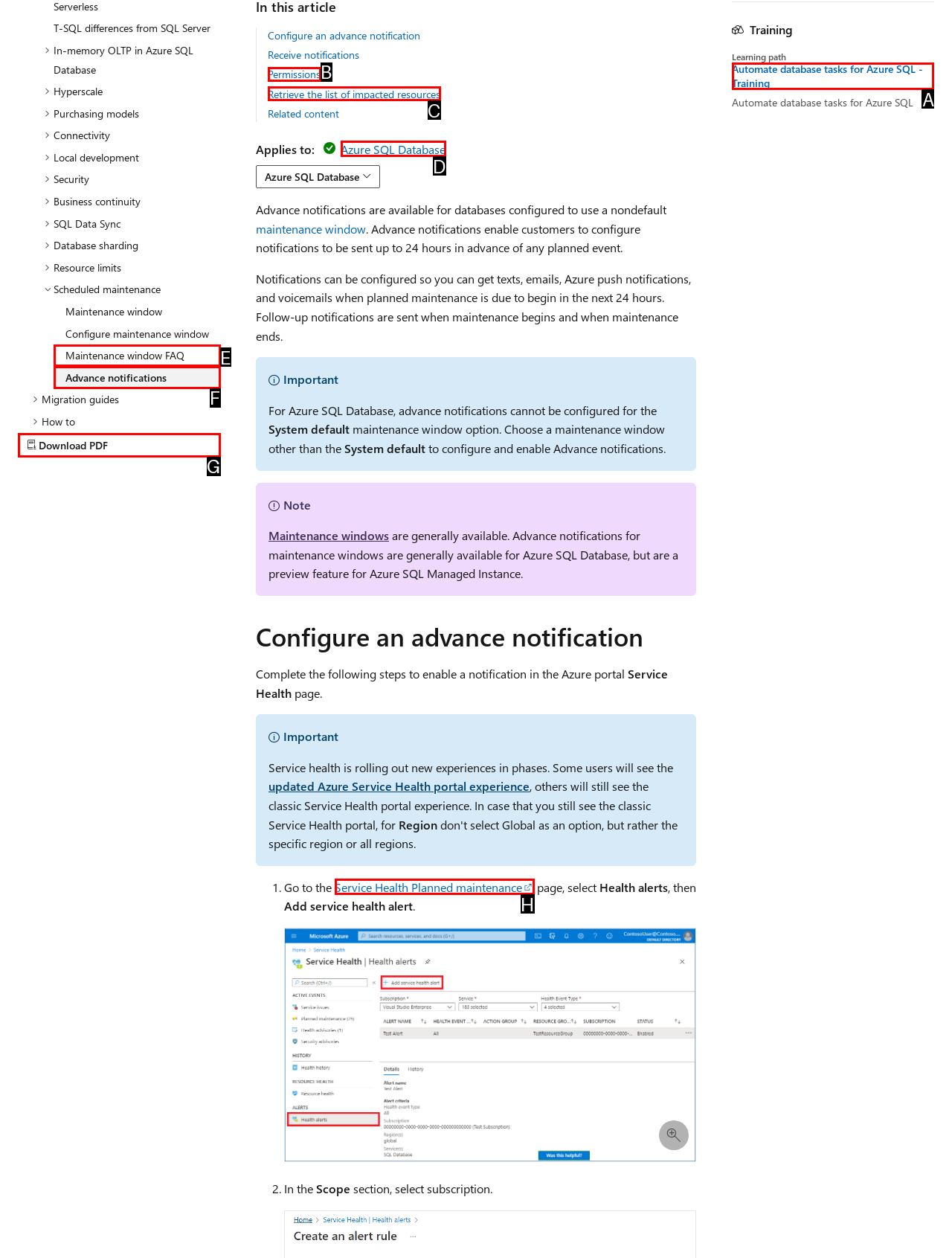Based on the description: Service Health Planned maintenance, identify the matching HTML element. Reply with the letter of the correct option directly.

H